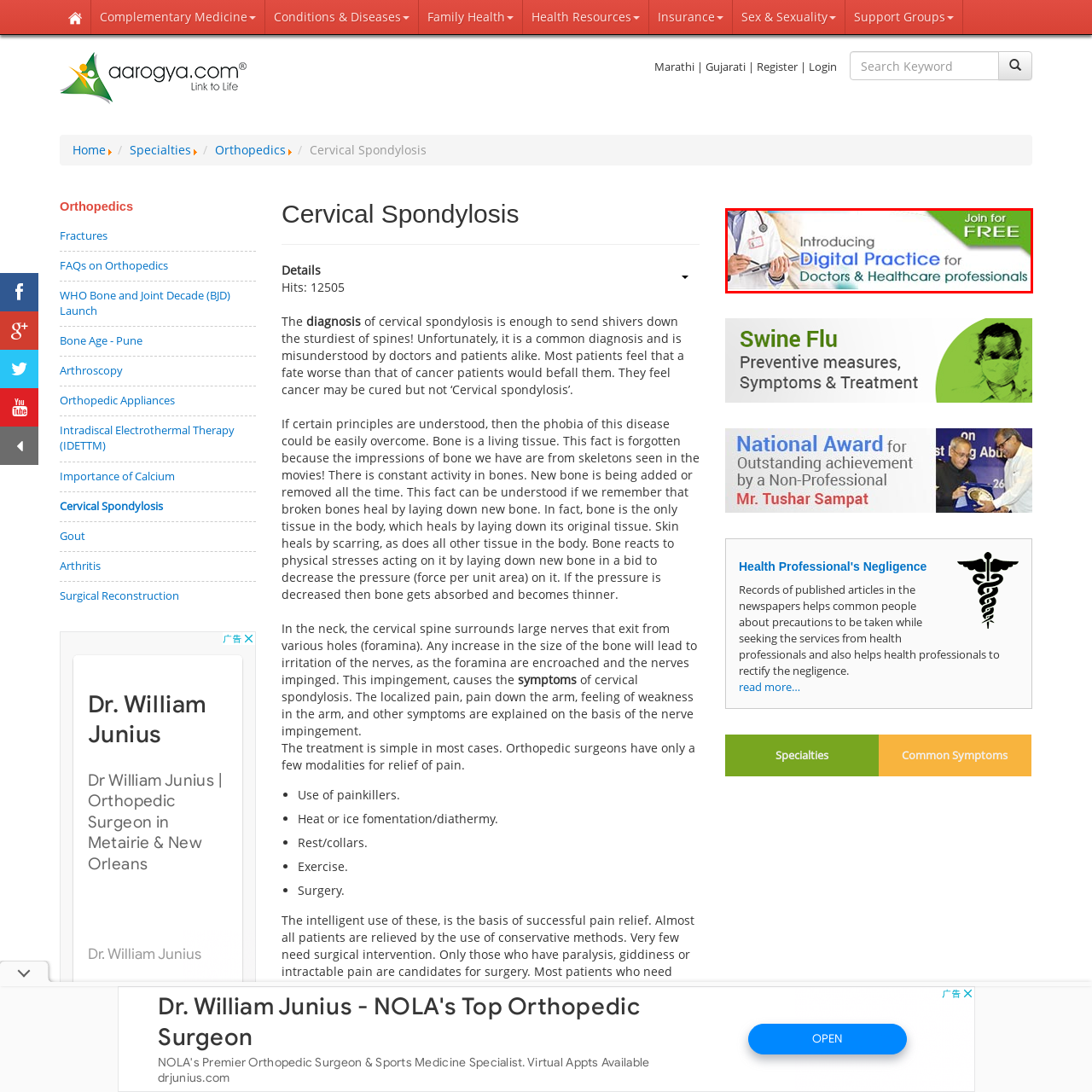Generate a detailed caption for the content inside the red bounding box.

The image features a promotional banner highlighting the launch of "Digital Practice," specifically tailored for doctors and healthcare professionals. It showcases a healthcare professional, likely a doctor, holding a clipboard or digital device, symbolizing the integration of technology into medical practice. The text emphasizes the benefits of joining this initiative, inviting professionals to "Join for FREE." The color scheme blends green, blue, and white, creating a professional and inviting atmosphere that aims to attract medical practitioners toward utilizing digital solutions for enhanced practice management and patient care.